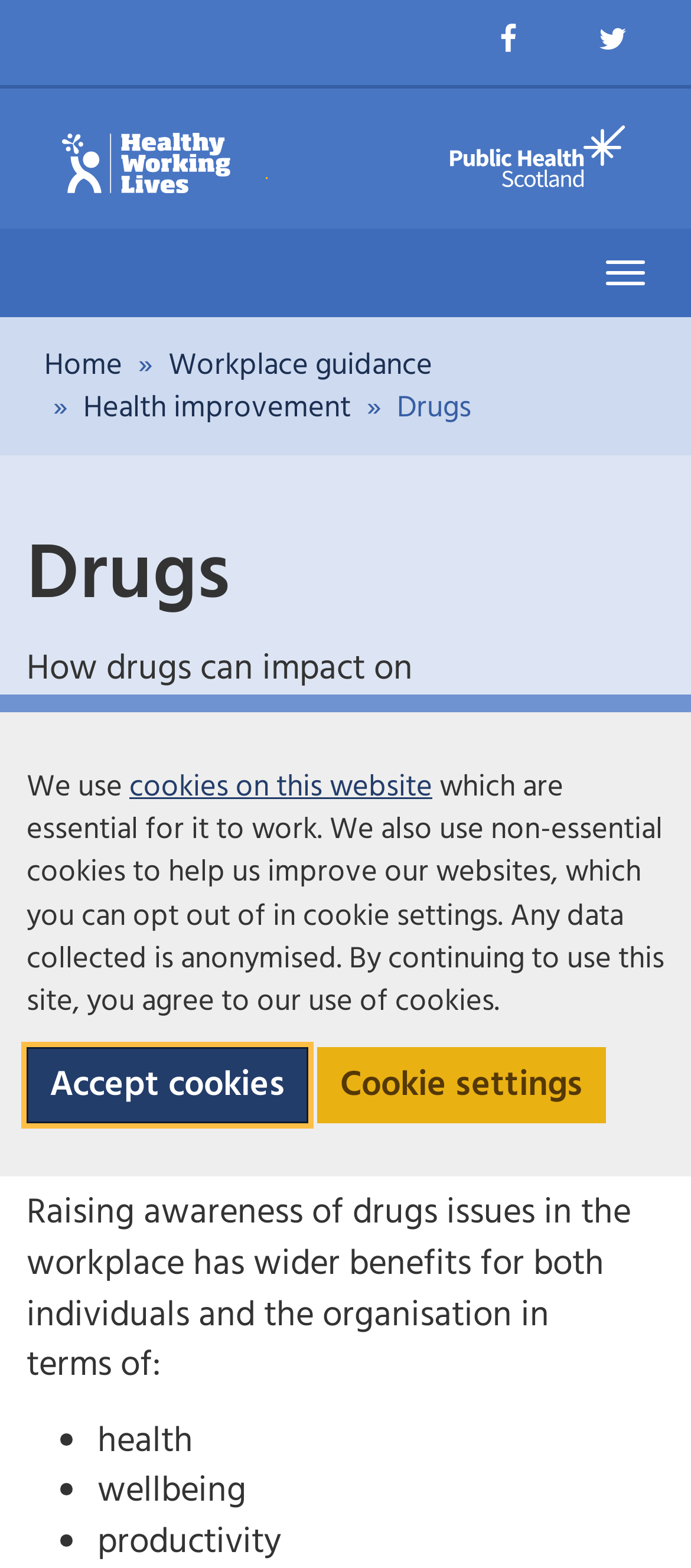Extract the bounding box coordinates for the described element: "Workplace guidance". The coordinates should be represented as four float numbers between 0 and 1: [left, top, right, bottom].

[0.244, 0.216, 0.626, 0.248]